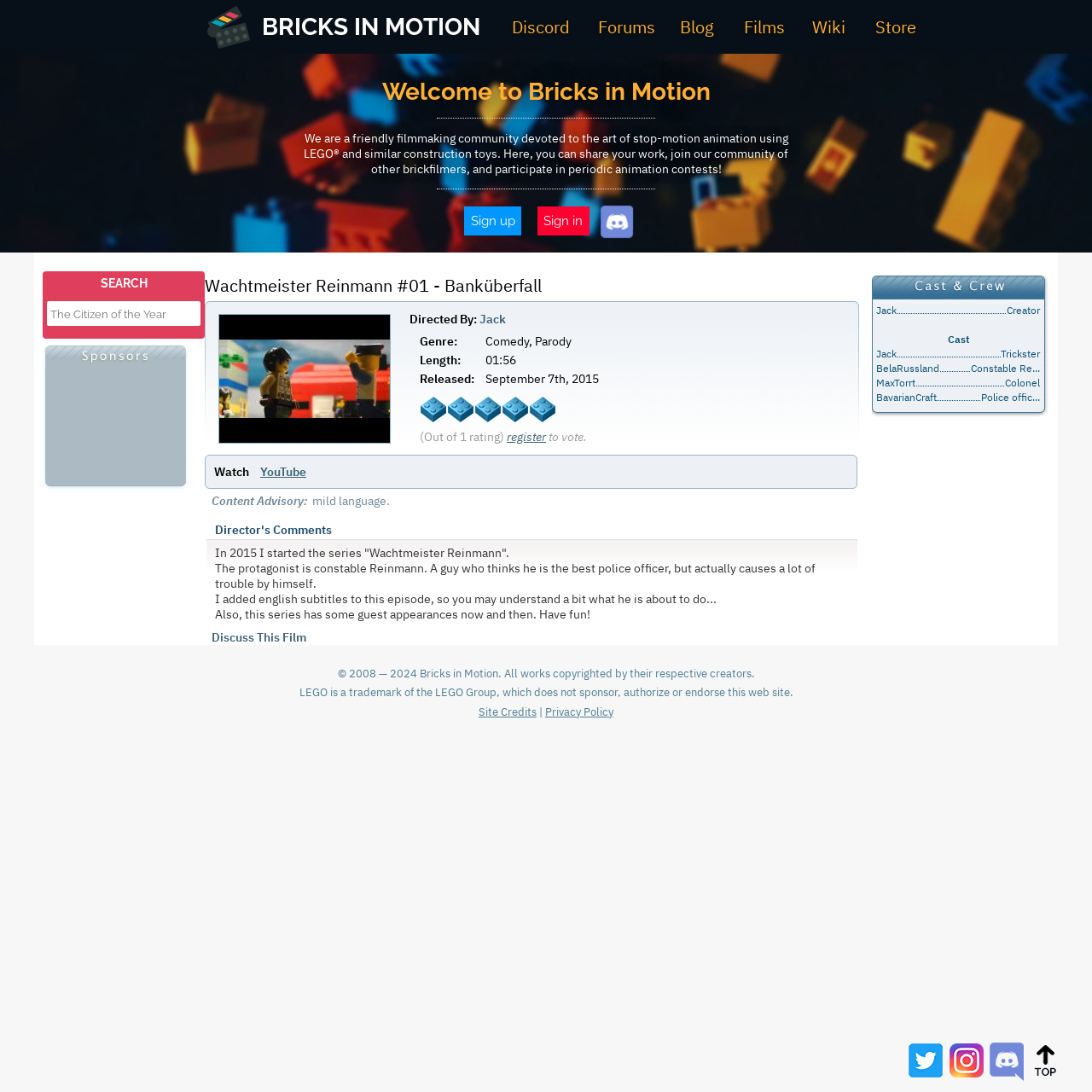Identify the bounding box coordinates for the UI element mentioned here: "parent_node: Sign up Sign in". Provide the coordinates as four float values between 0 and 1, i.e., [left, top, right, bottom].

[0.548, 0.208, 0.581, 0.222]